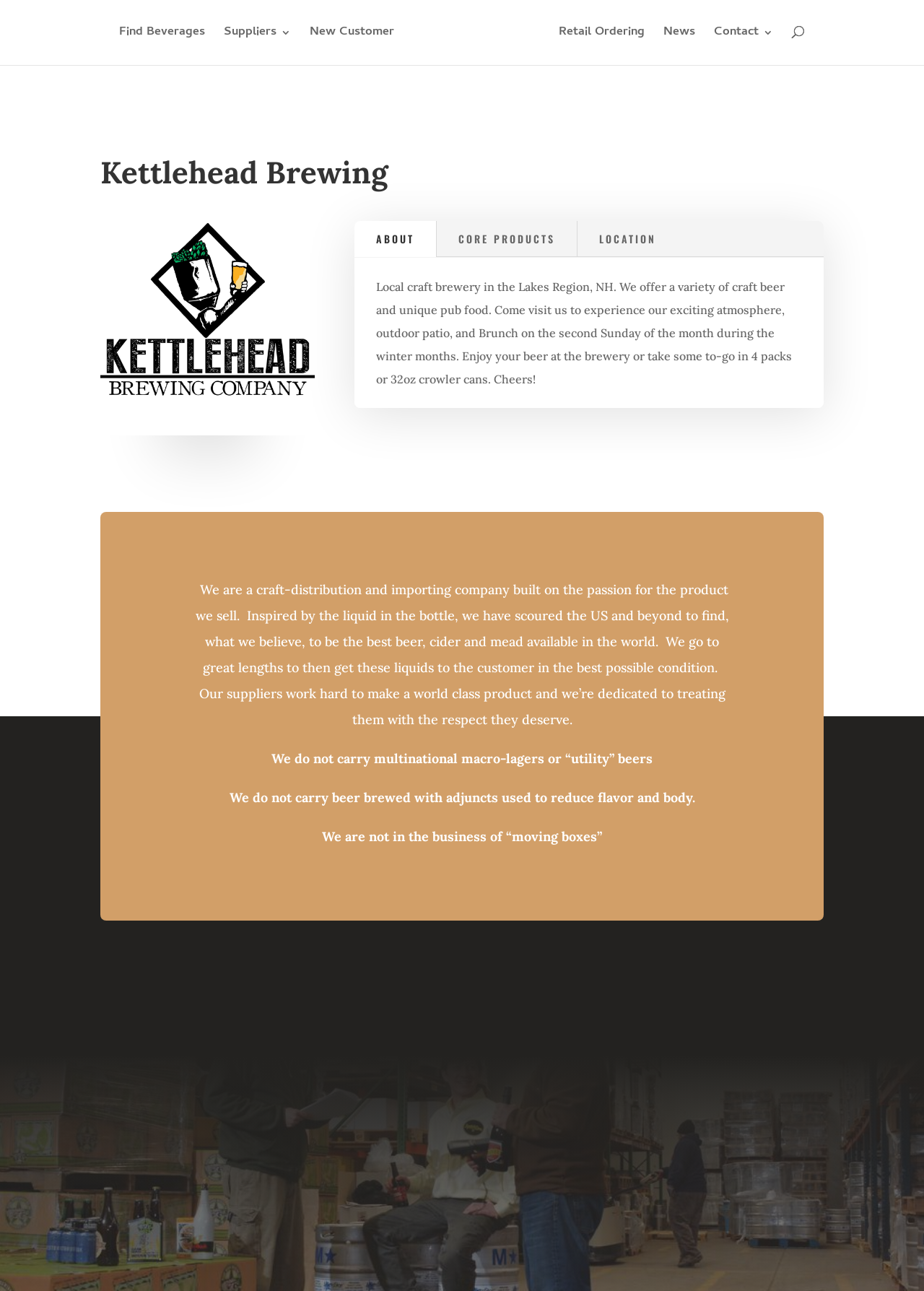Find and indicate the bounding box coordinates of the region you should select to follow the given instruction: "Read about the brewery".

[0.384, 0.171, 0.472, 0.199]